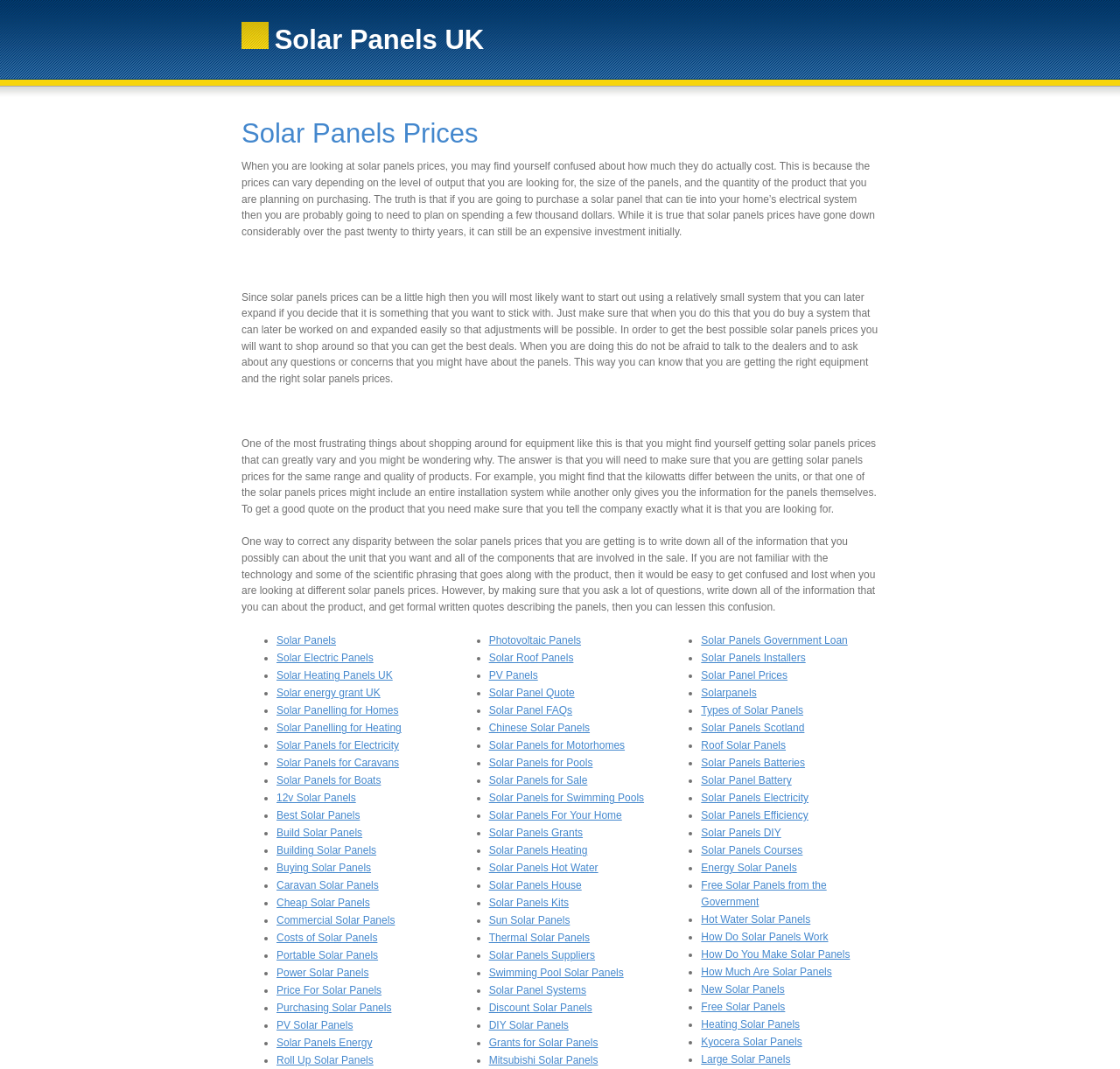Summarize the webpage with a detailed and informative caption.

The webpage is about Solar Panels Prices and Solar Panels UK. At the top, there is a logo and a heading "Solar Panels UK" with an image beside it. Below the logo, there are several empty table cells, which might be used for layout purposes.

The main content of the webpage starts with a heading "Solar Panels Prices" followed by three paragraphs of text. The first paragraph discusses the importance of considering the prices of solar panels and how to get the best deals. The second paragraph explains the reasons for the varying prices of solar panels and how to compare them. The third paragraph provides tips on how to get accurate quotes from dealers.

Below the paragraphs, there is a list of links related to solar panels, including "Solar Panels", "Solar Electric Panels", "Solar Heating Panels UK", and many more. The list is divided into two columns, with bullet points preceding each link. The links are densely packed, with about 30 links in total.

Overall, the webpage appears to be an informational resource about solar panels, providing guidance on prices, comparisons, and purchasing decisions.